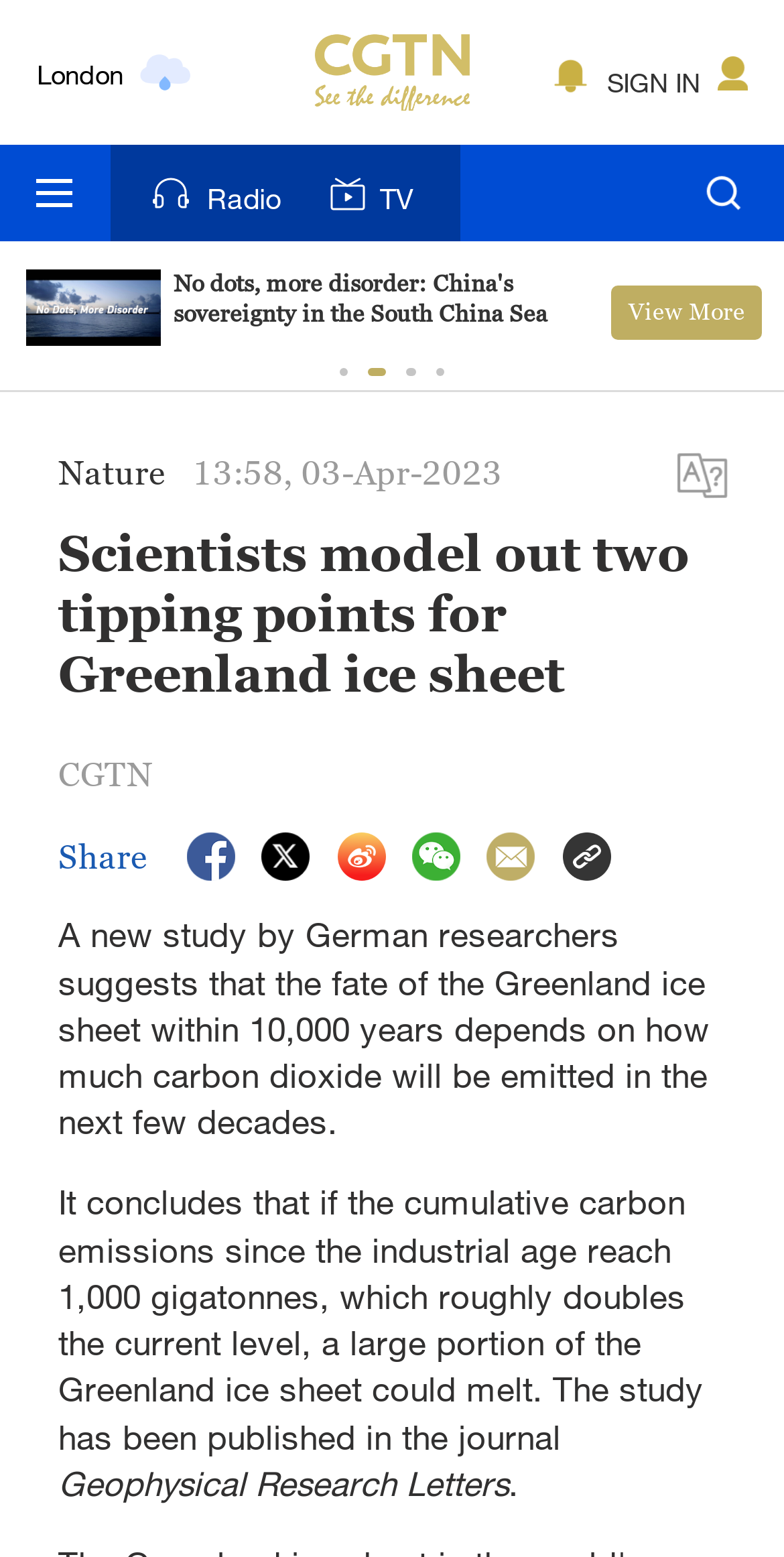Reply to the question below using a single word or brief phrase:
How many share links are available?

5